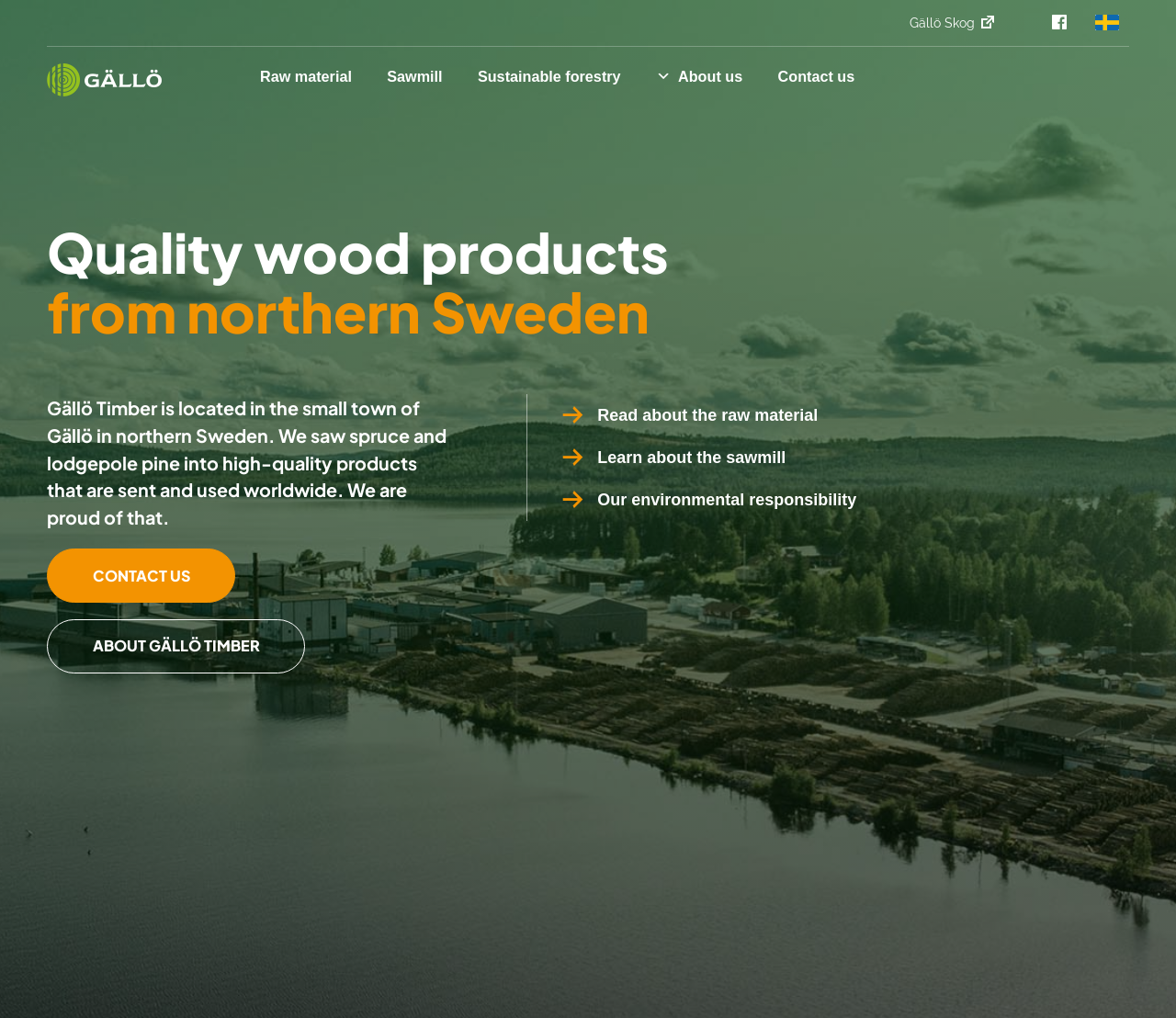Find the headline of the webpage and generate its text content.

Quality wood products
from northern Sweden